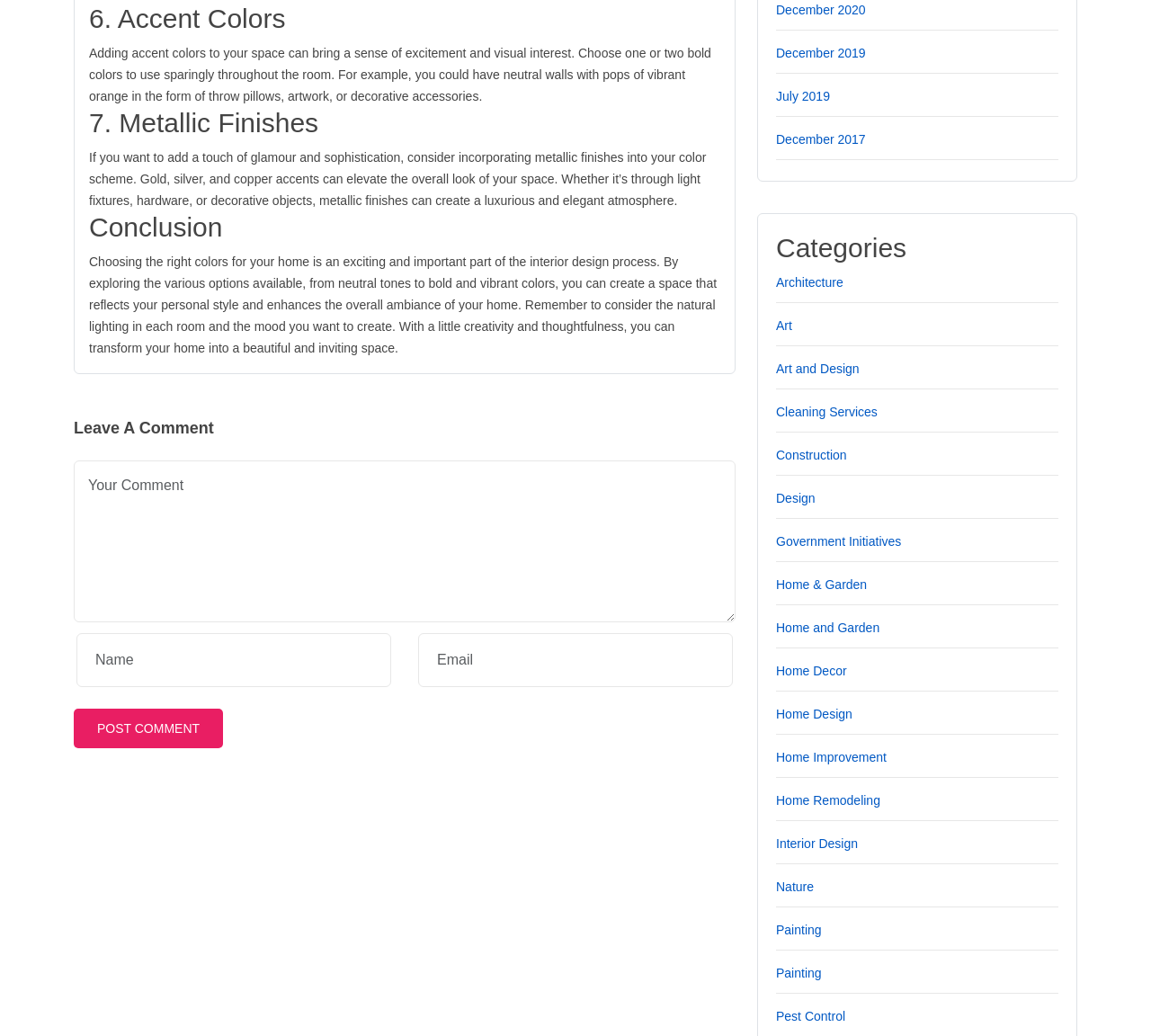From the image, can you give a detailed response to the question below:
What is the purpose of incorporating metallic finishes into a color scheme?

According to the StaticText element under the heading '7. Metallic Finishes', incorporating metallic finishes into a color scheme can 'add a touch of glamour and sophistication' and 'elevate the overall look of your space', which implies that the purpose of using metallic finishes is to add glamour and sophistication.